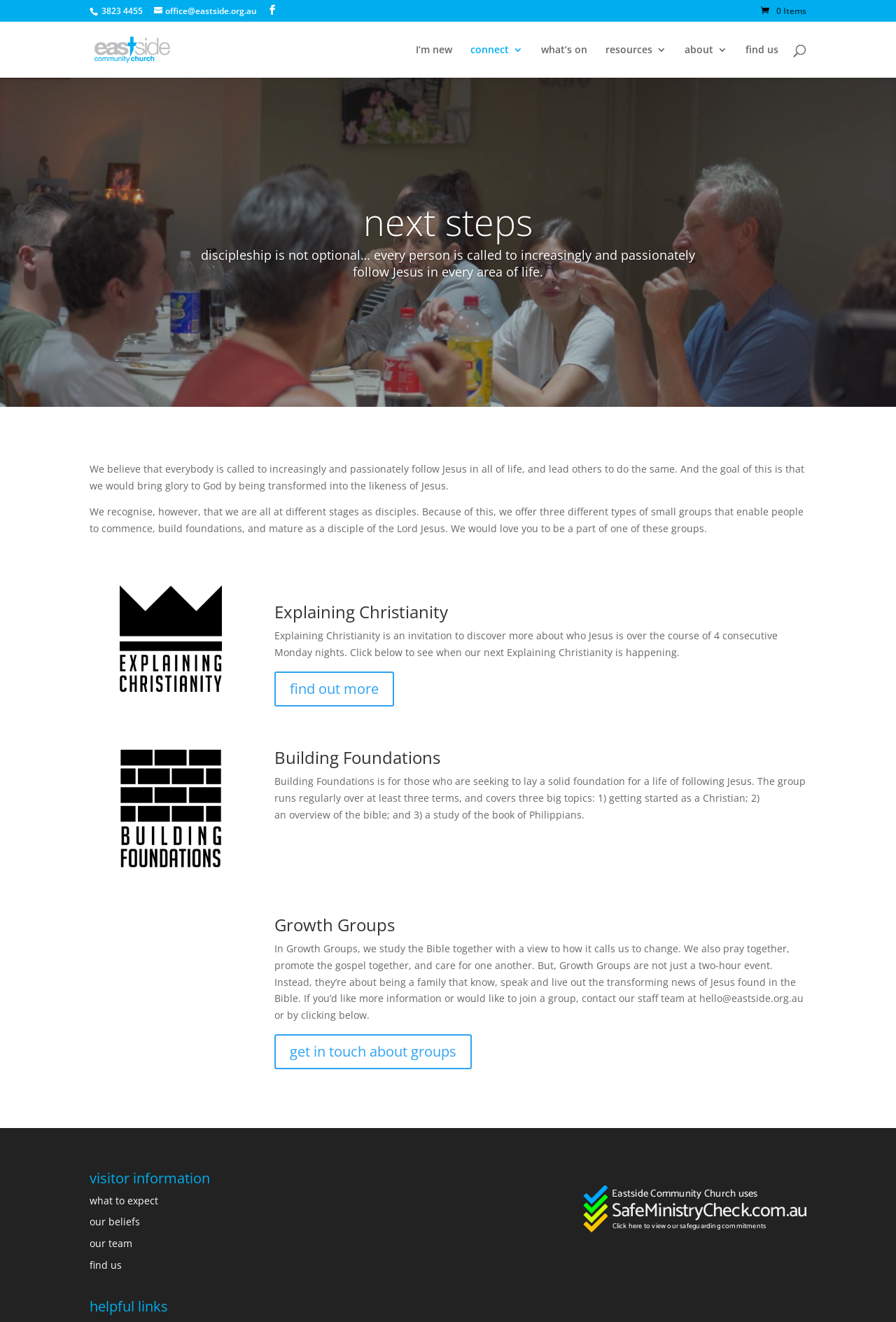Look at the image and write a detailed answer to the question: 
What is the purpose of Explaining Christianity?

I found the answer by reading the text that says 'Explaining Christianity is an invitation to discover more about who Jesus is over the course of 4 consecutive Monday nights'.